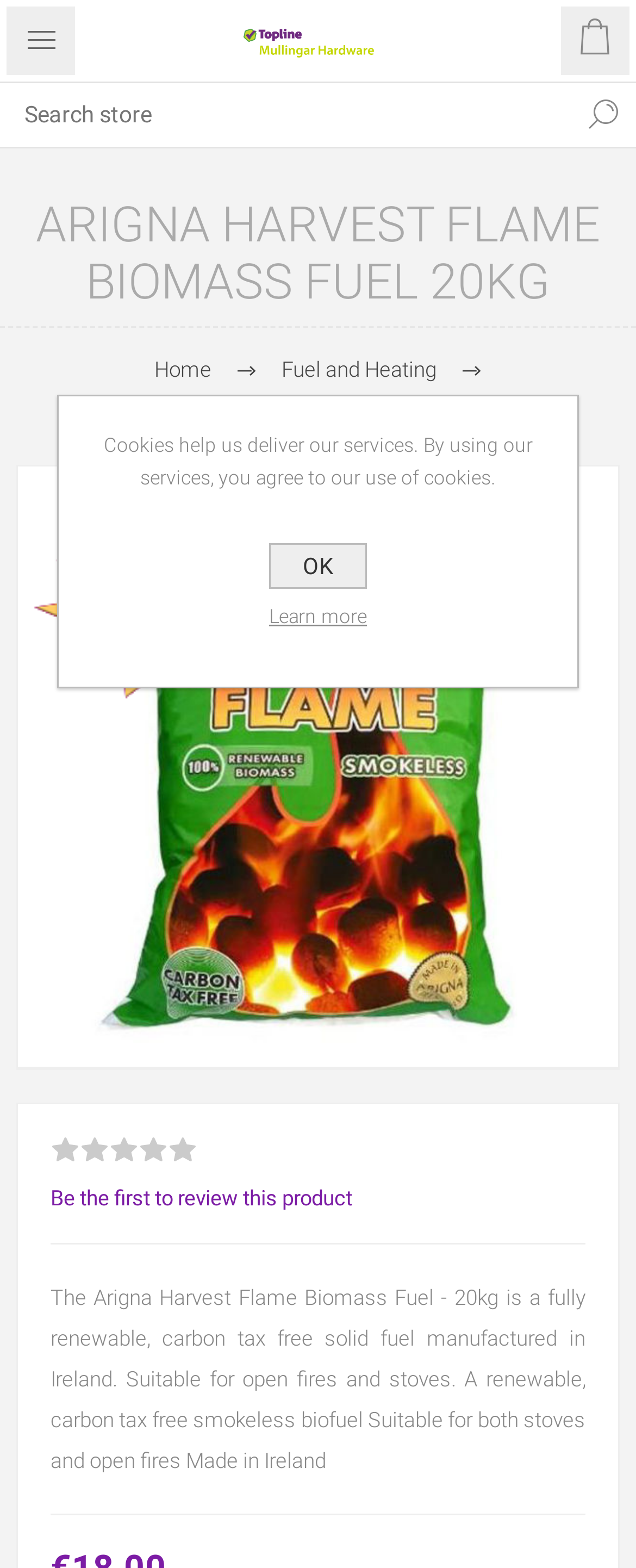Locate the bounding box coordinates of the element I should click to achieve the following instruction: "Add to shopping cart".

[0.872, 0.0, 1.0, 0.052]